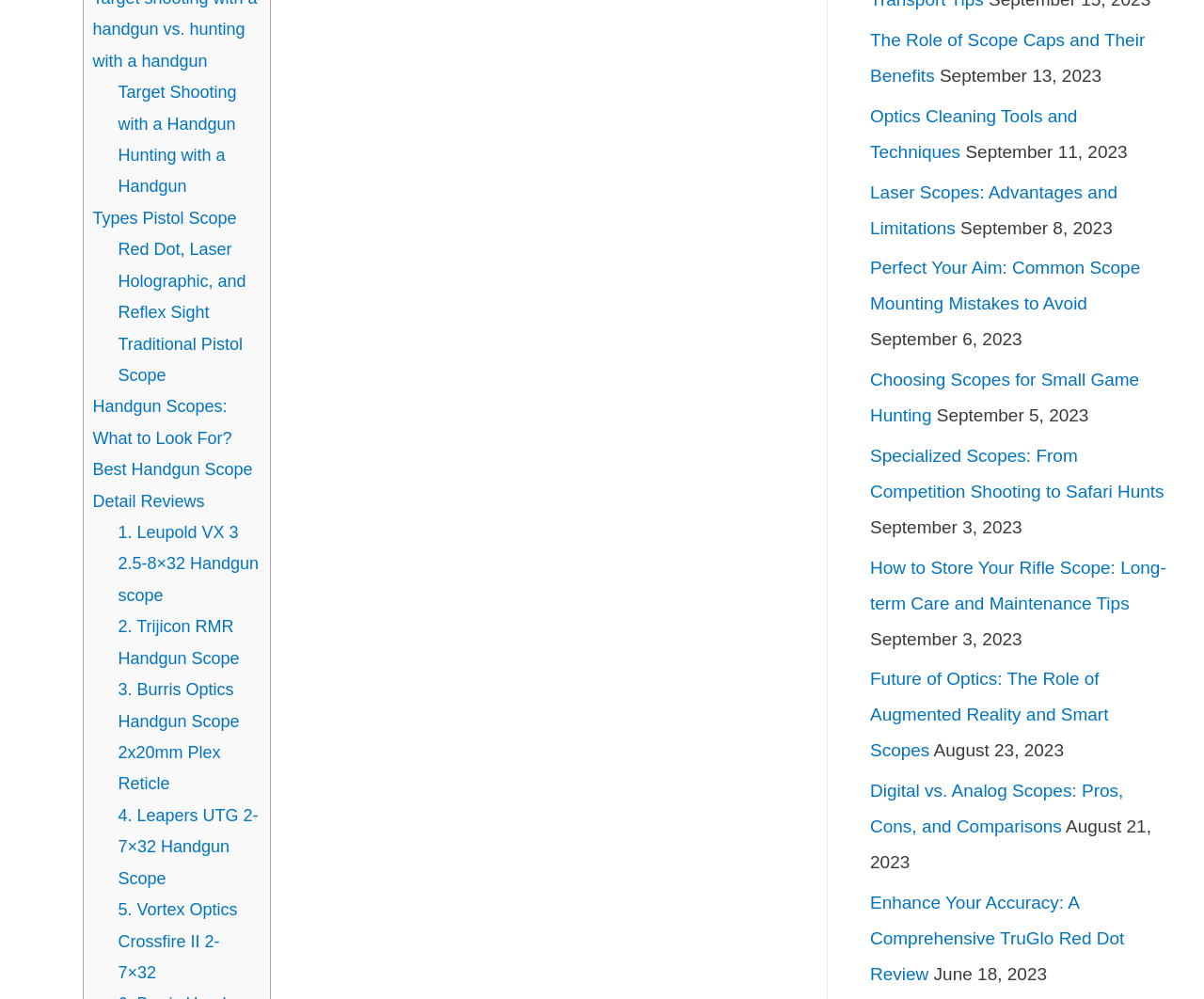Please provide the bounding box coordinates for the UI element as described: "Hunting with a Handgun". The coordinates must be four floats between 0 and 1, represented as [left, top, right, bottom].

[0.098, 0.146, 0.187, 0.196]